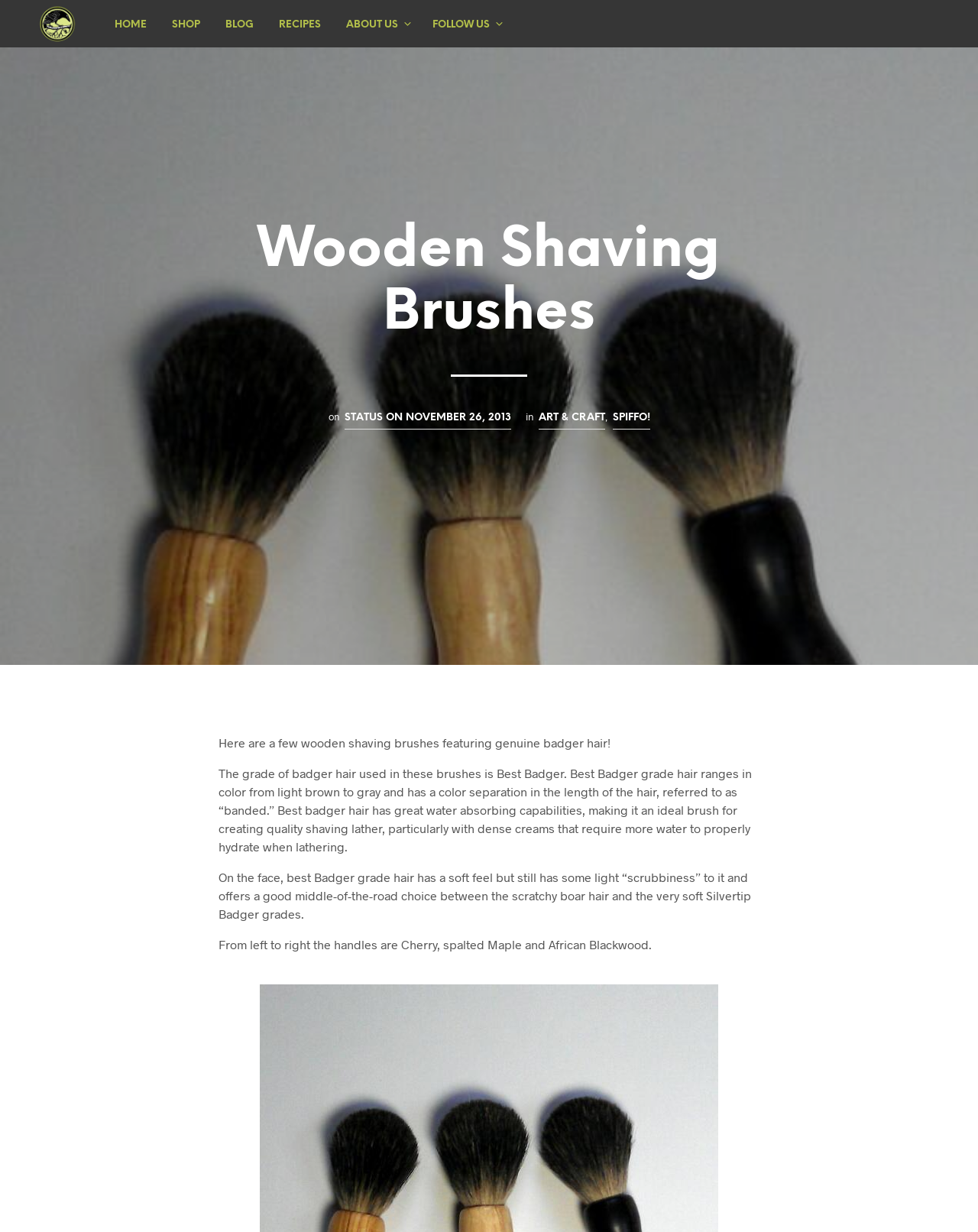What is the purpose of the Best Badger hair?
From the image, respond using a single word or phrase.

Creating quality shaving lather